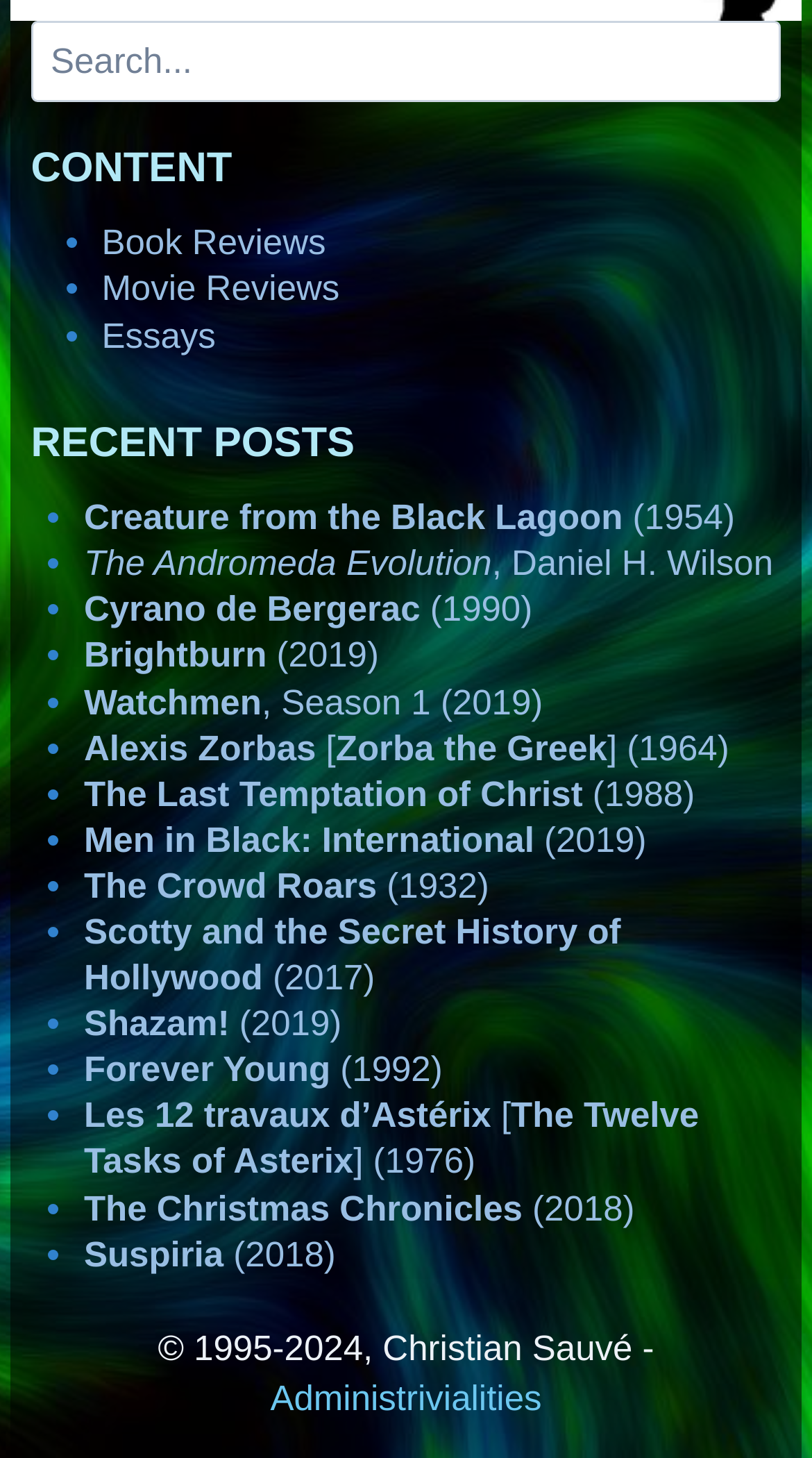How are the reviews organized on the website?
Use the image to give a comprehensive and detailed response to the question.

The reviews on the website are organized in a list format, with each review represented by a bullet point and a brief description. This format makes it easy for users to quickly scan and find reviews that interest them.